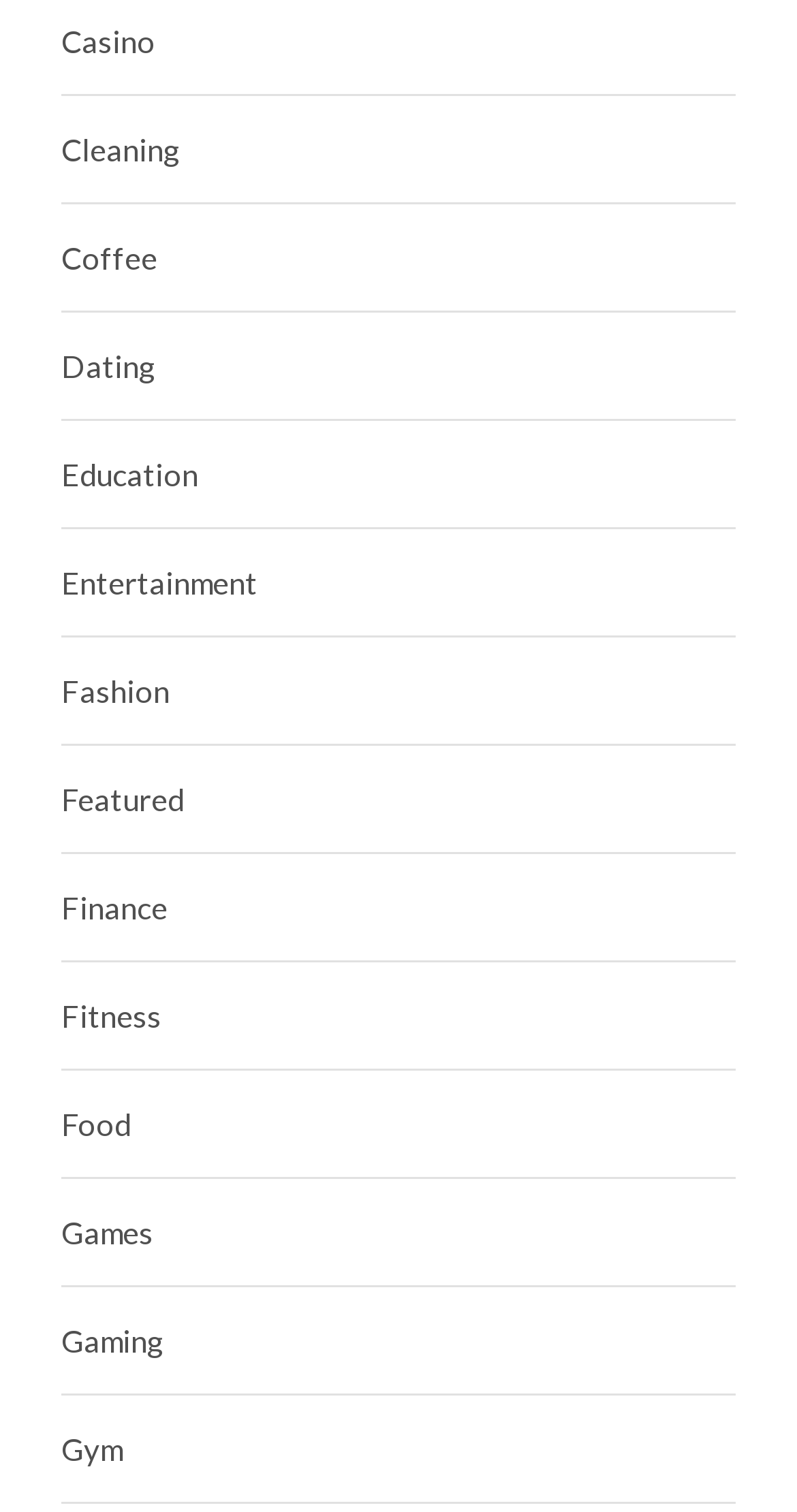Locate the bounding box coordinates of the clickable region to complete the following instruction: "Visit the Education page."

[0.077, 0.299, 0.249, 0.328]